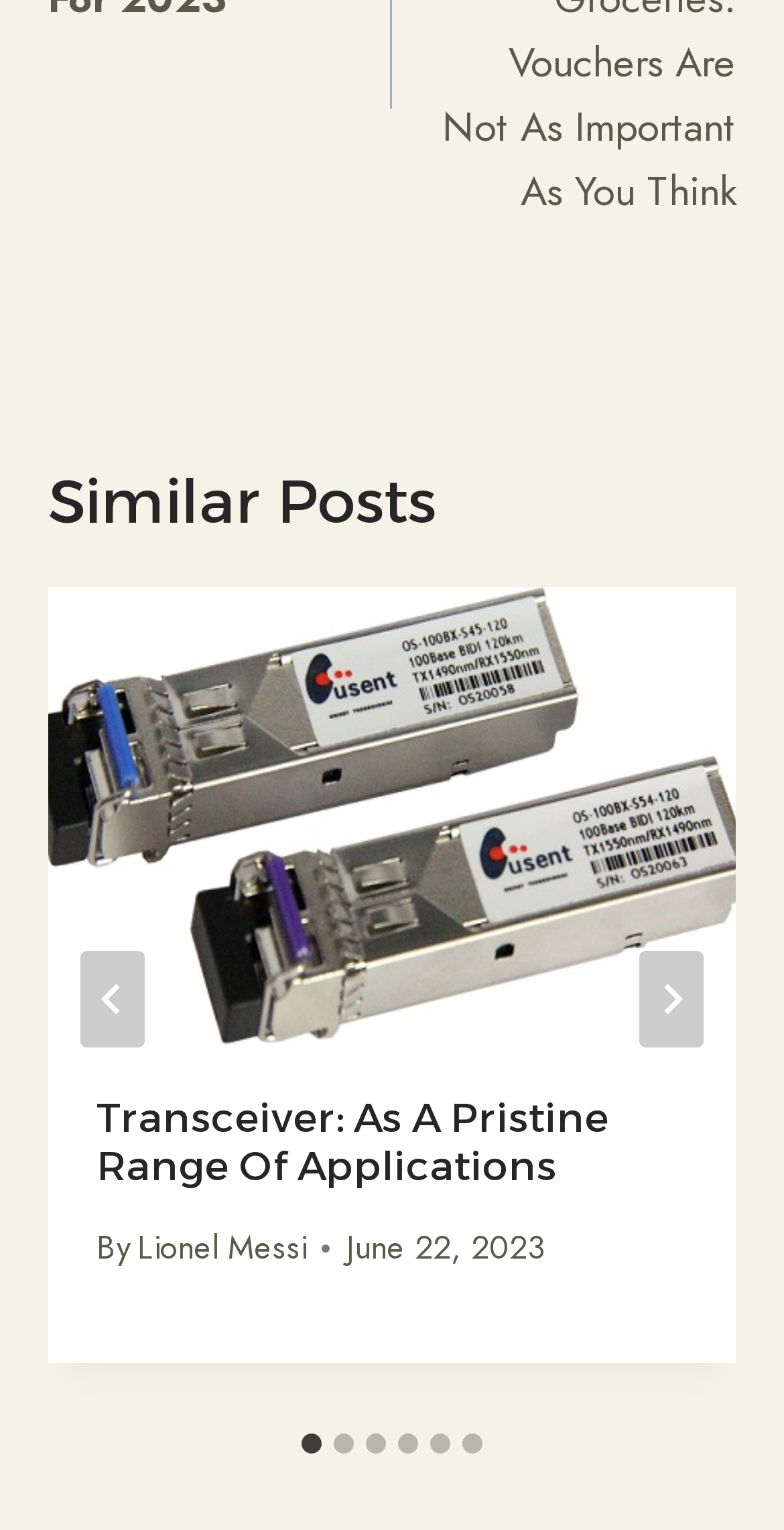Identify the bounding box of the UI element that matches this description: "Search".

None